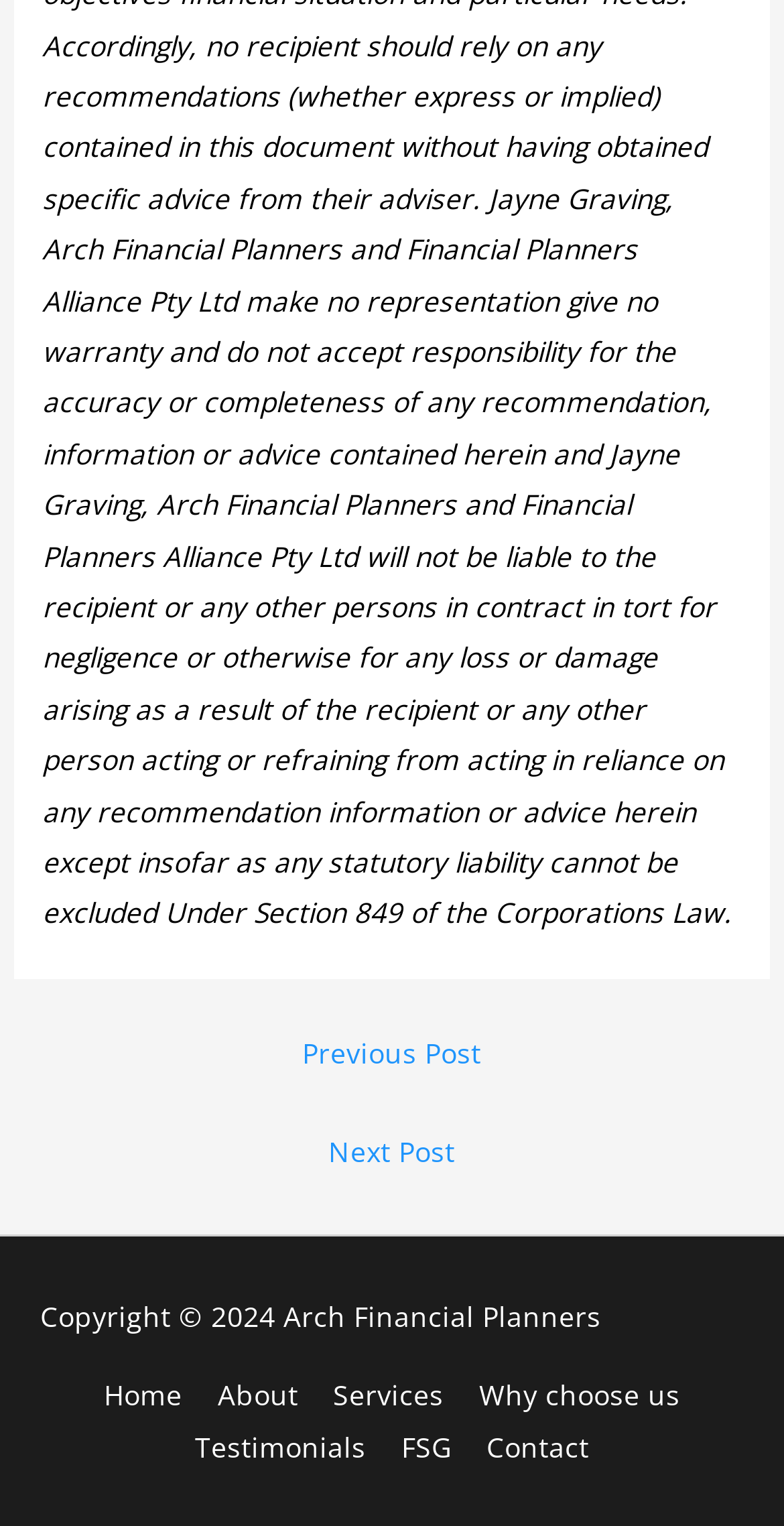Specify the bounding box coordinates of the element's area that should be clicked to execute the given instruction: "go to home page". The coordinates should be four float numbers between 0 and 1, i.e., [left, top, right, bottom].

[0.115, 0.902, 0.25, 0.927]